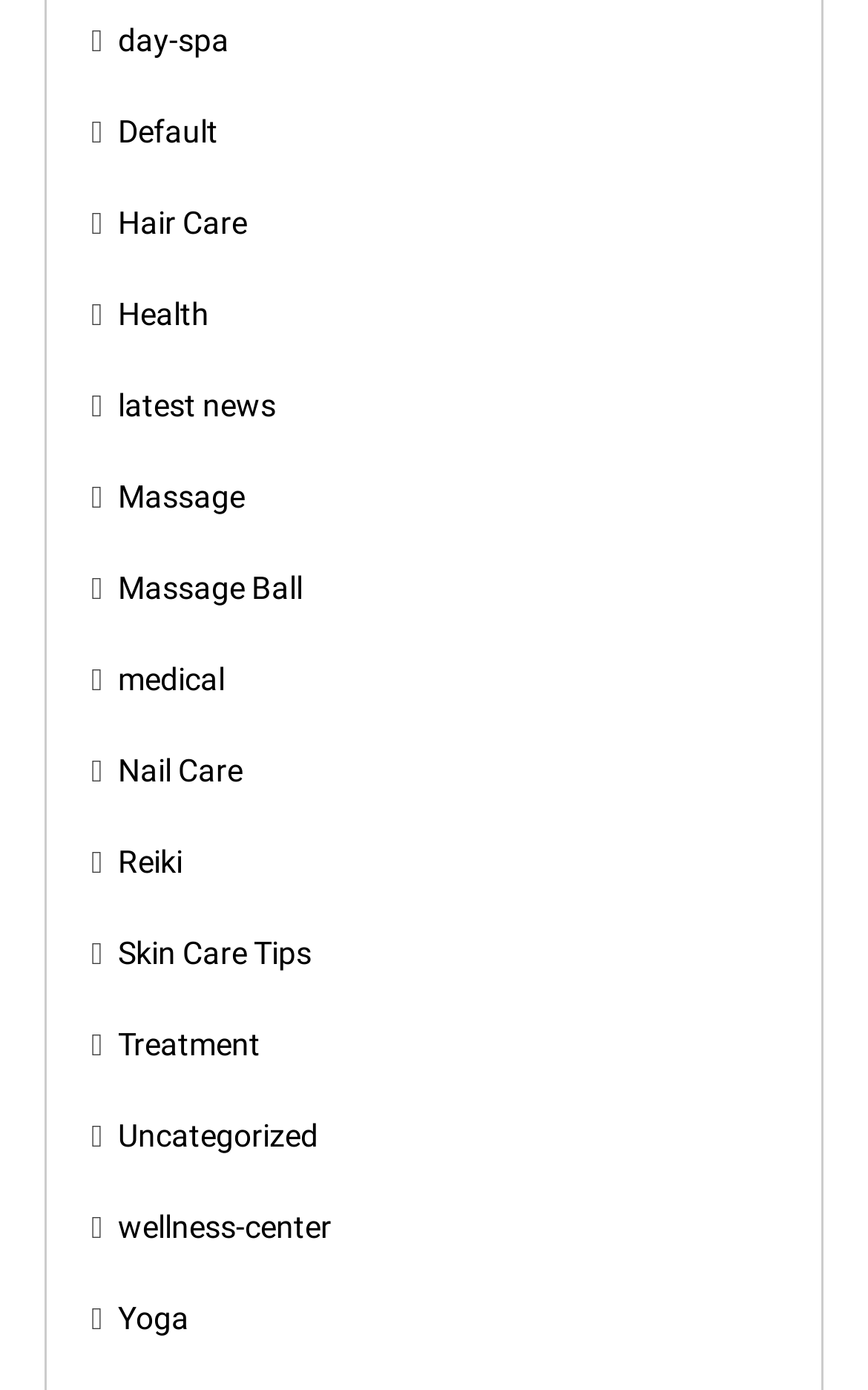Find the bounding box coordinates for the area that should be clicked to accomplish the instruction: "read latest news".

[0.136, 0.278, 0.318, 0.304]